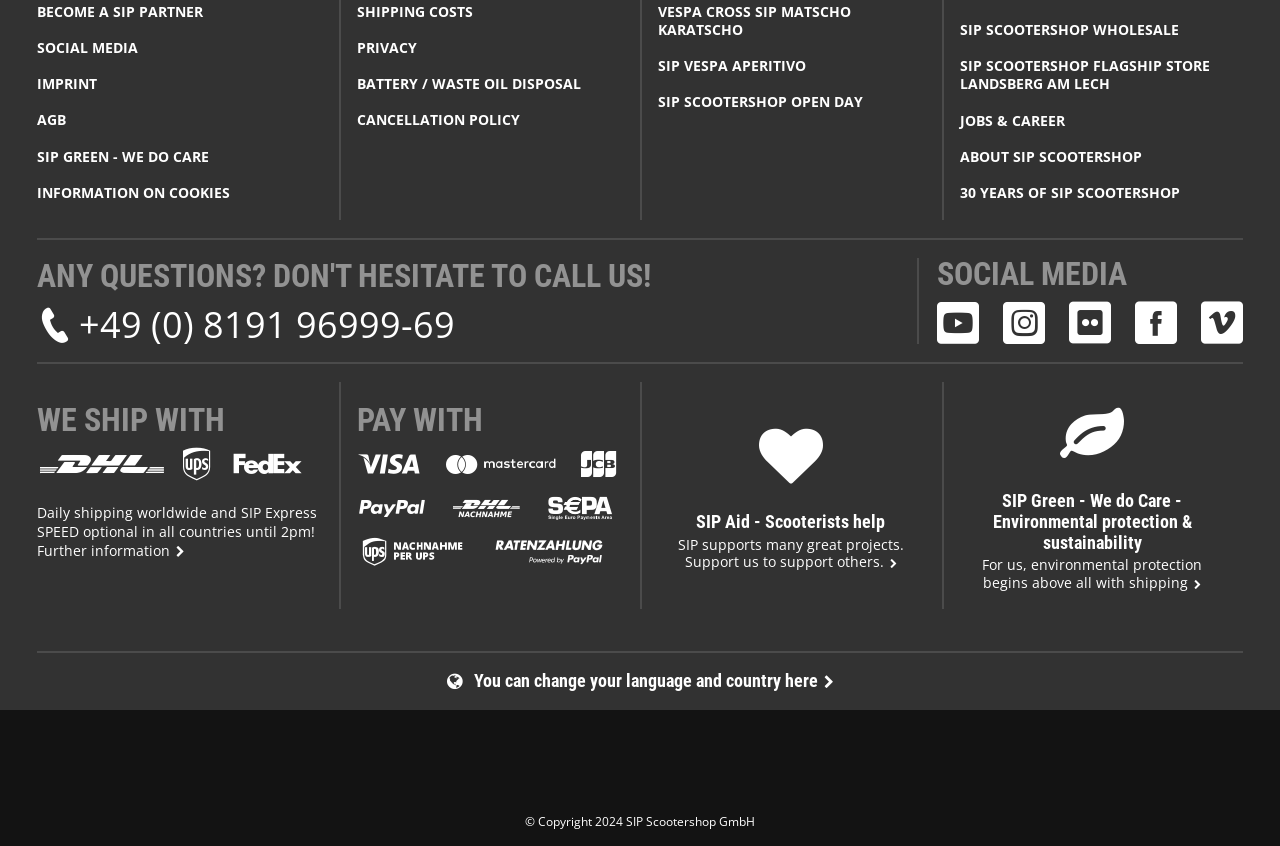Using the provided element description, identify the bounding box coordinates as (top-left x, top-left y, bottom-right x, bottom-right y). Ensure all values are between 0 and 1. Description: Information on cookies

[0.029, 0.217, 0.25, 0.239]